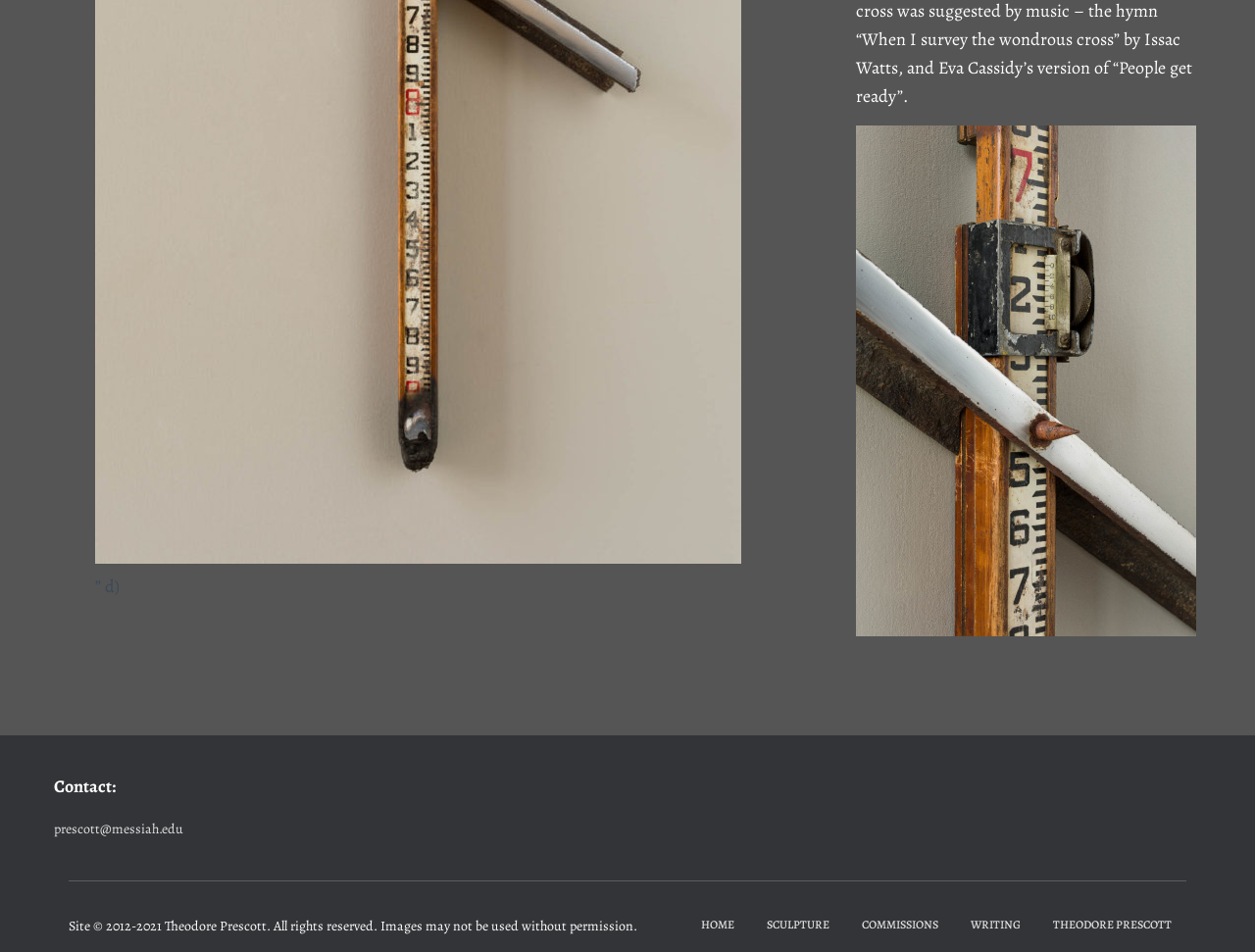Identify the bounding box of the HTML element described here: "Indy Soft Water About". Provide the coordinates as four float numbers between 0 and 1: [left, top, right, bottom].

None